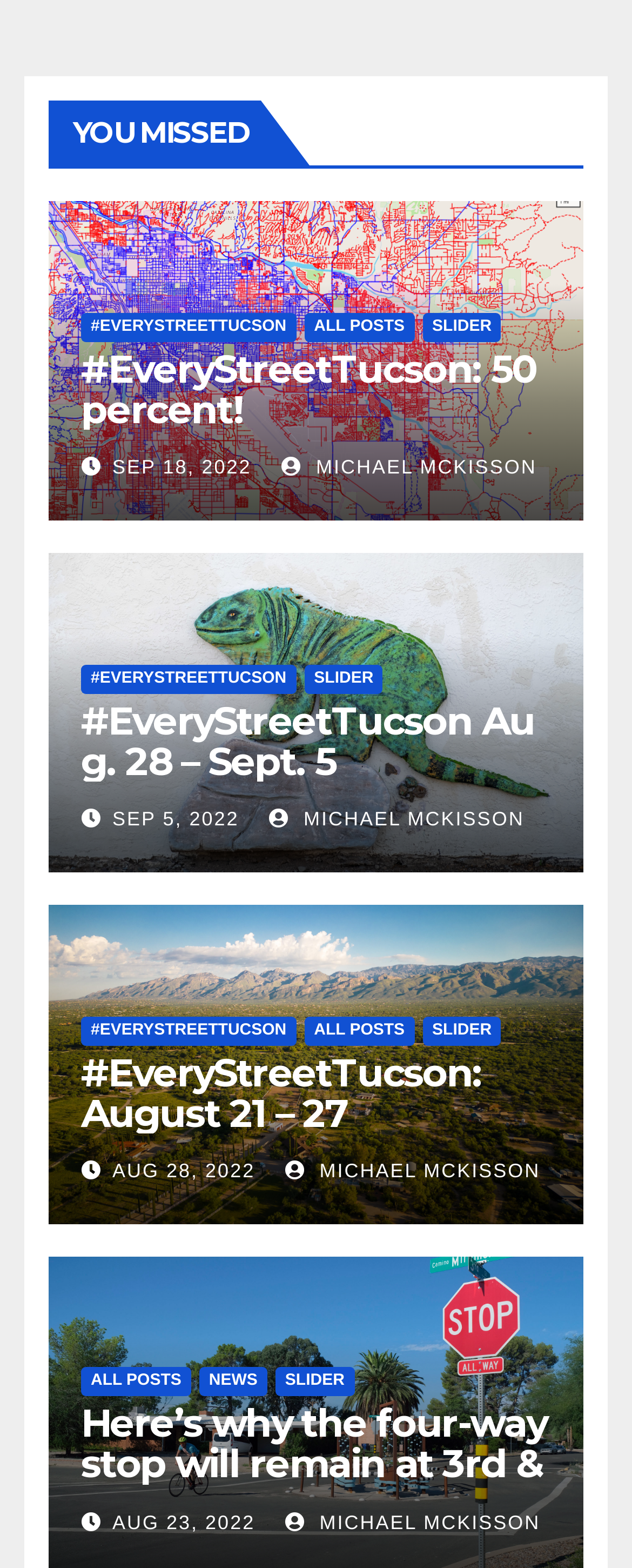Please give a short response to the question using one word or a phrase:
What is the title of the first post?

#EveryStreetTucson: 50 percent!